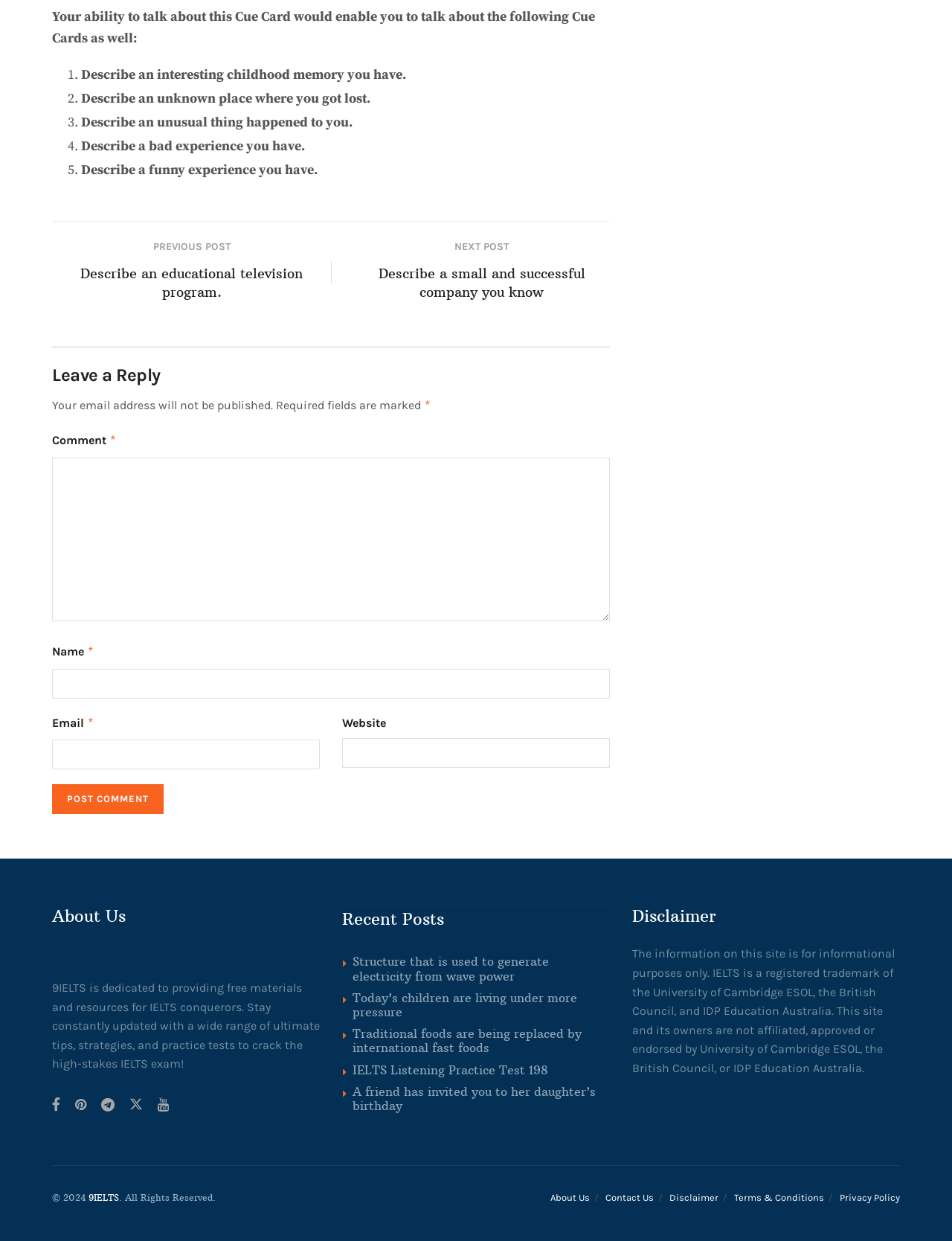Using details from the image, please answer the following question comprehensively:
What is required to leave a reply on this website?

The fields 'Name', 'Email', and 'Comment' are marked as required, indicating that users must fill in these fields to leave a reply on the website.